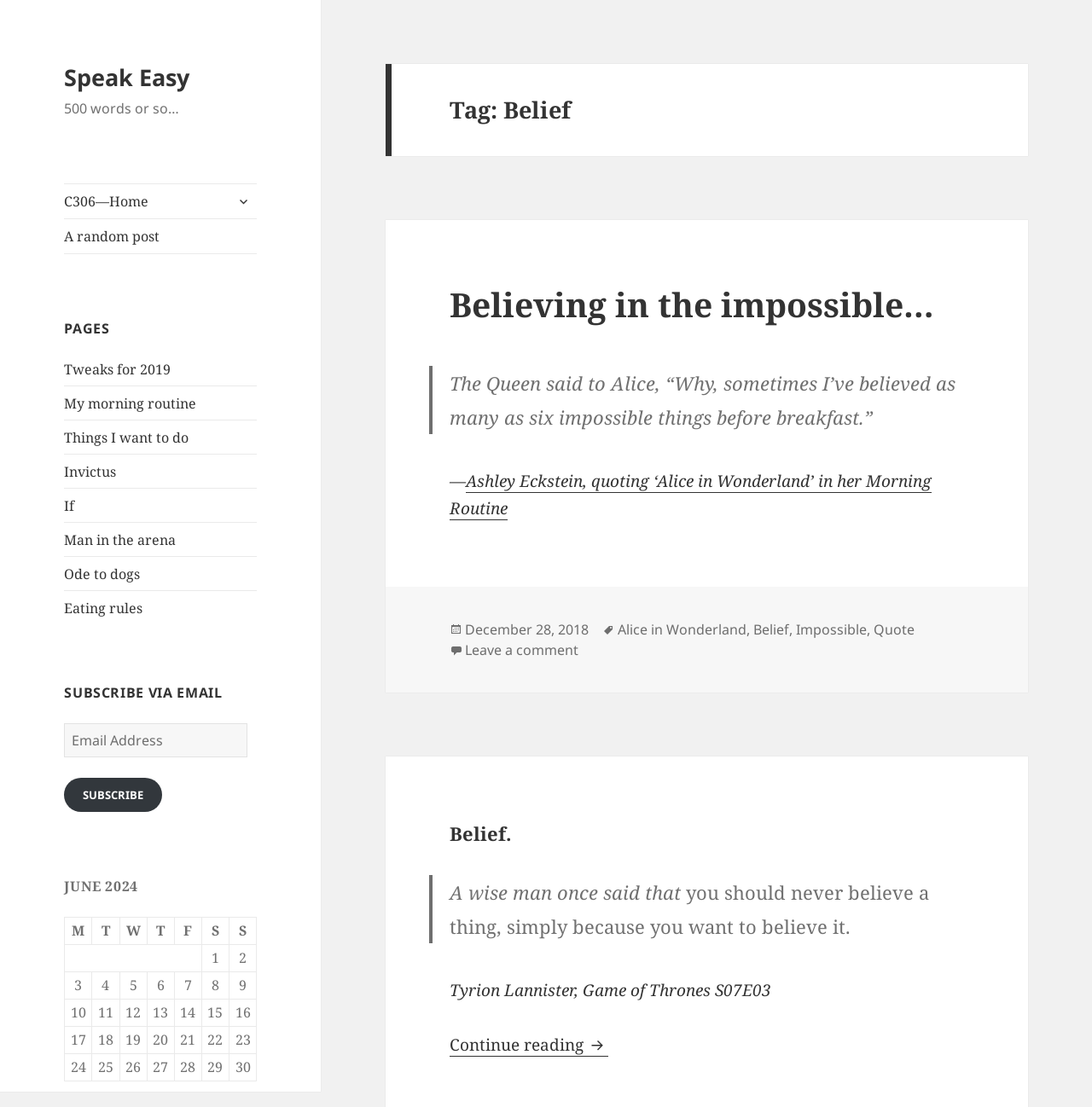Determine the bounding box for the described UI element: "Speak Easy".

[0.059, 0.056, 0.174, 0.084]